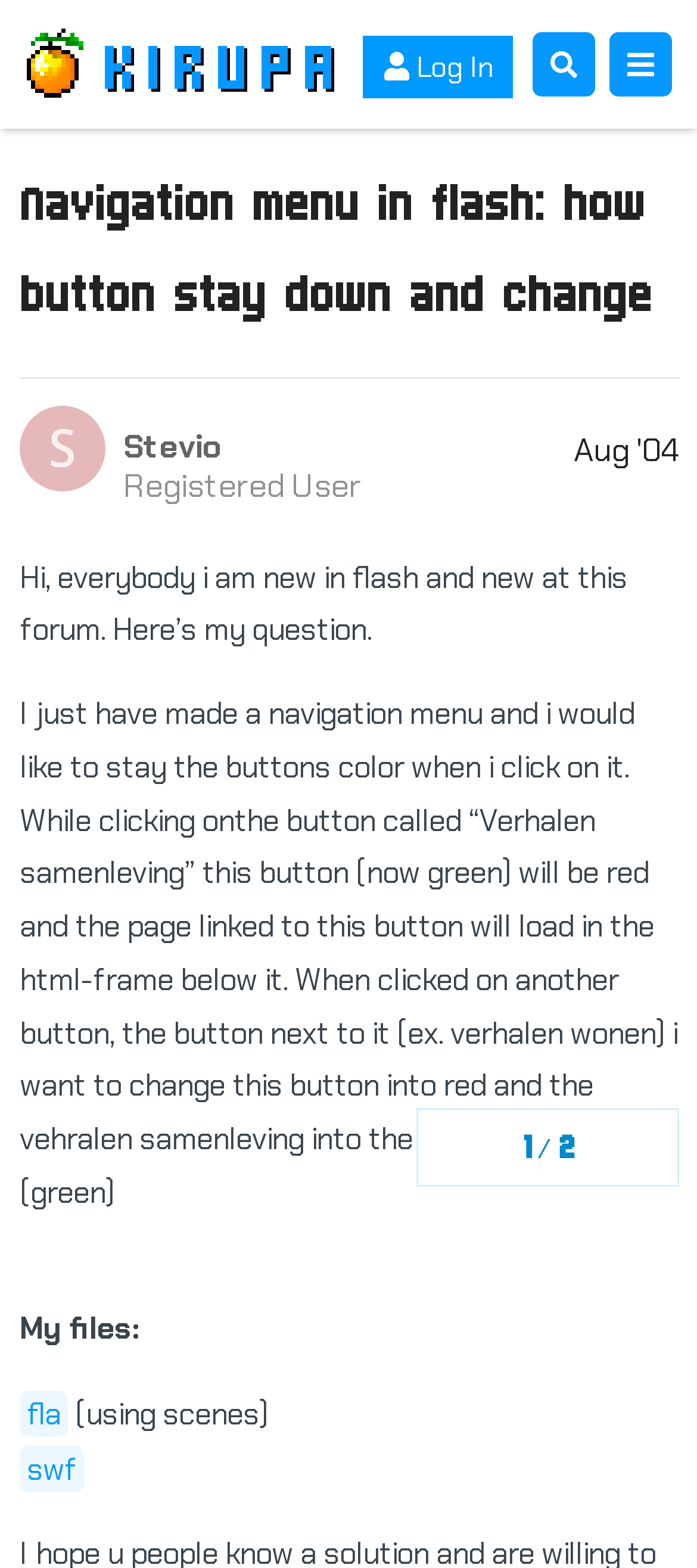What is the purpose of the navigation menu?
Look at the image and construct a detailed response to the question.

According to the user's question, when a button in the navigation menu is clicked, the corresponding page will load in the HTML frame below it.